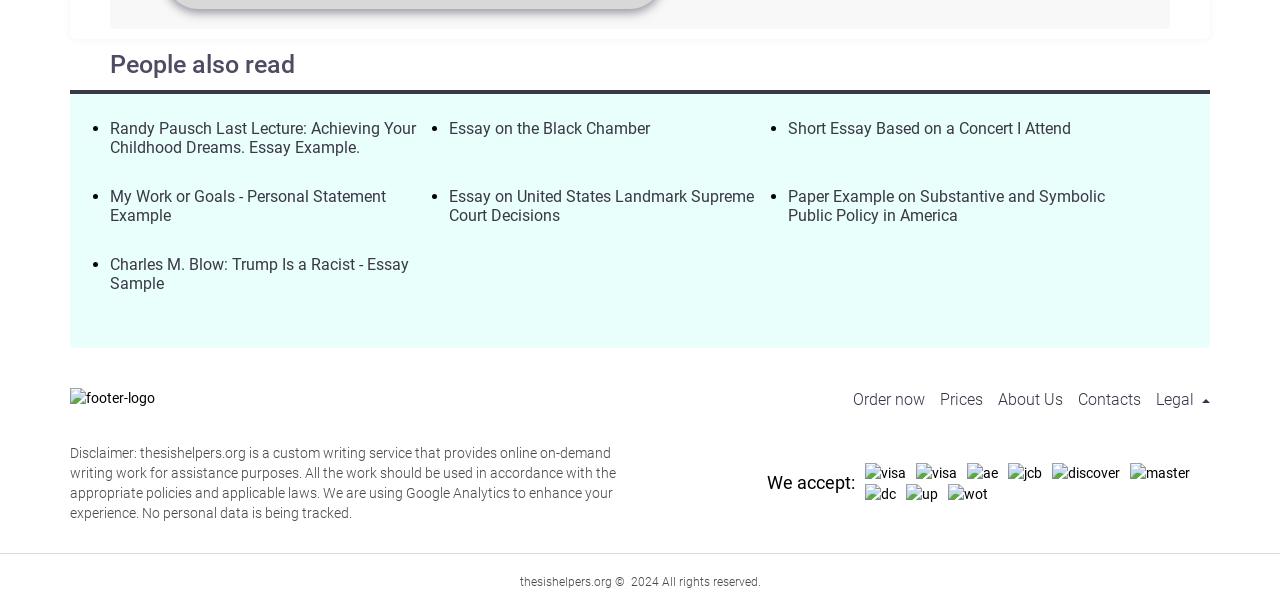Locate the bounding box coordinates of the item that should be clicked to fulfill the instruction: "Click on the 'footer-logo' image".

[0.055, 0.635, 0.121, 0.668]